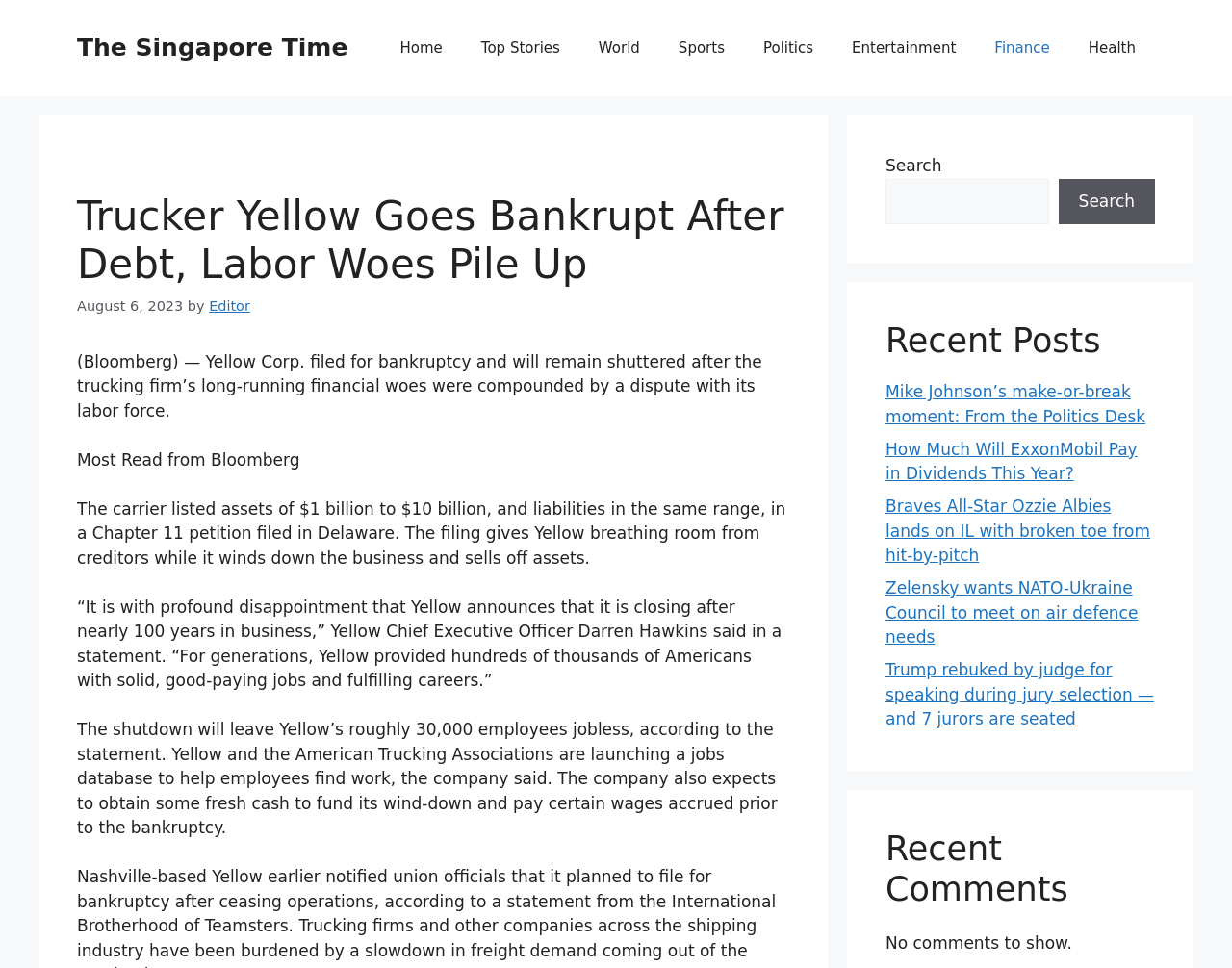Determine the bounding box coordinates of the clickable region to follow the instruction: "Click on the Home link".

[0.309, 0.02, 0.375, 0.08]